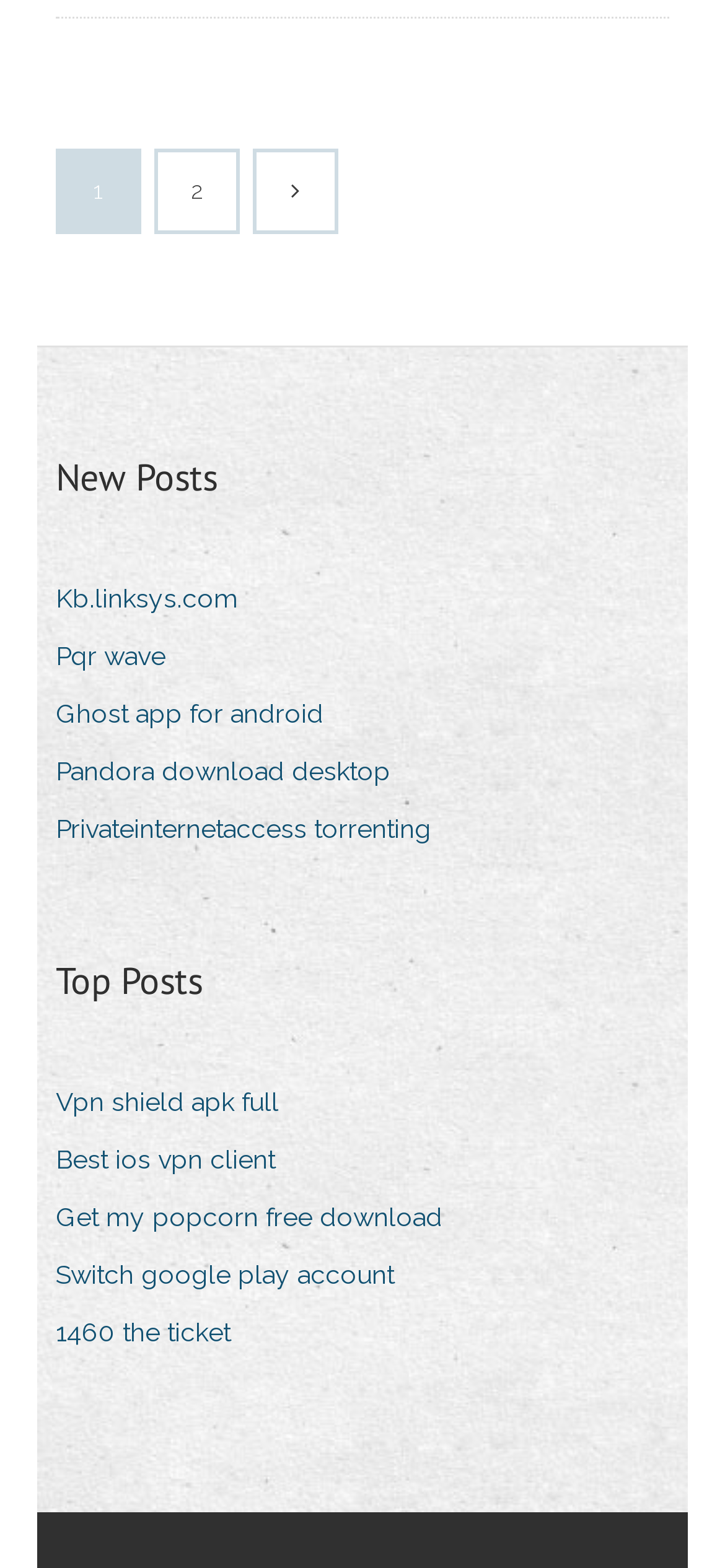Could you determine the bounding box coordinates of the clickable element to complete the instruction: "Check the '1460 the ticket' link"? Provide the coordinates as four float numbers between 0 and 1, i.e., [left, top, right, bottom].

[0.077, 0.835, 0.356, 0.867]